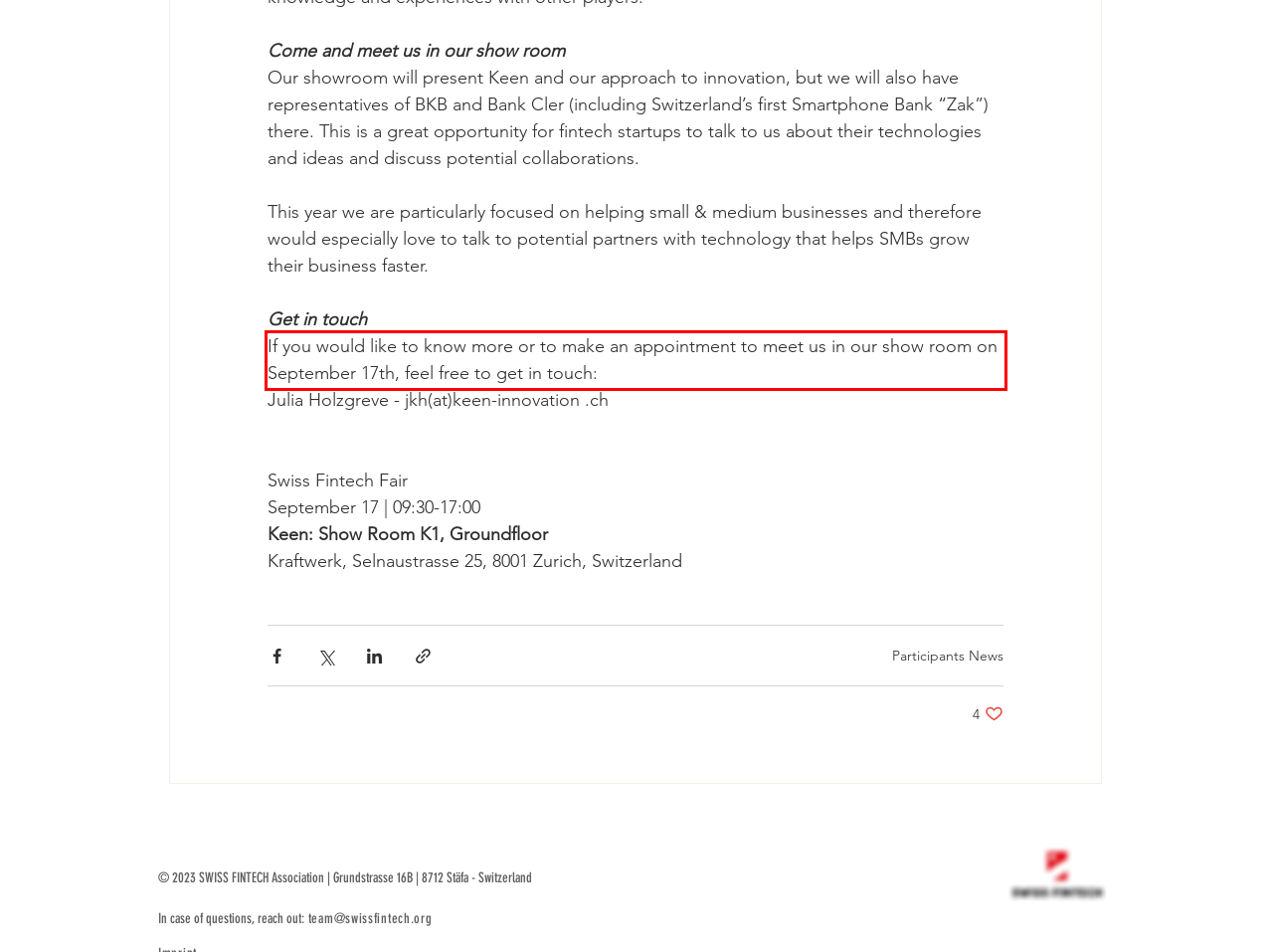Given a screenshot of a webpage with a red bounding box, please identify and retrieve the text inside the red rectangle.

If you would like to know more or to make an appointment to meet us in our show room on September 17th, feel free to get in touch: